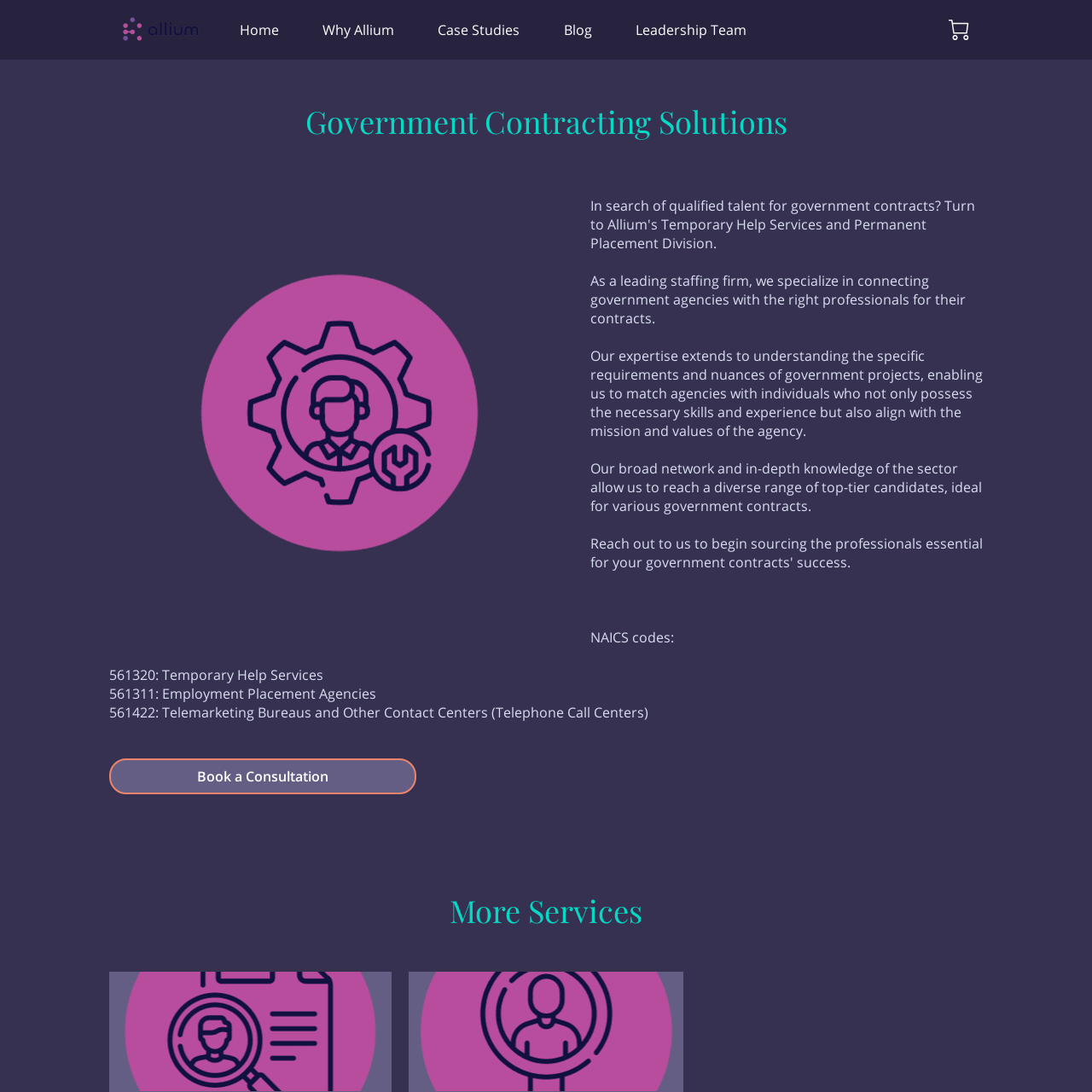Show the bounding box coordinates for the element that needs to be clicked to execute the following instruction: "Click the 'Home' link". Provide the coordinates in the form of four float numbers between 0 and 1, i.e., [left, top, right, bottom].

[0.22, 0.019, 0.255, 0.036]